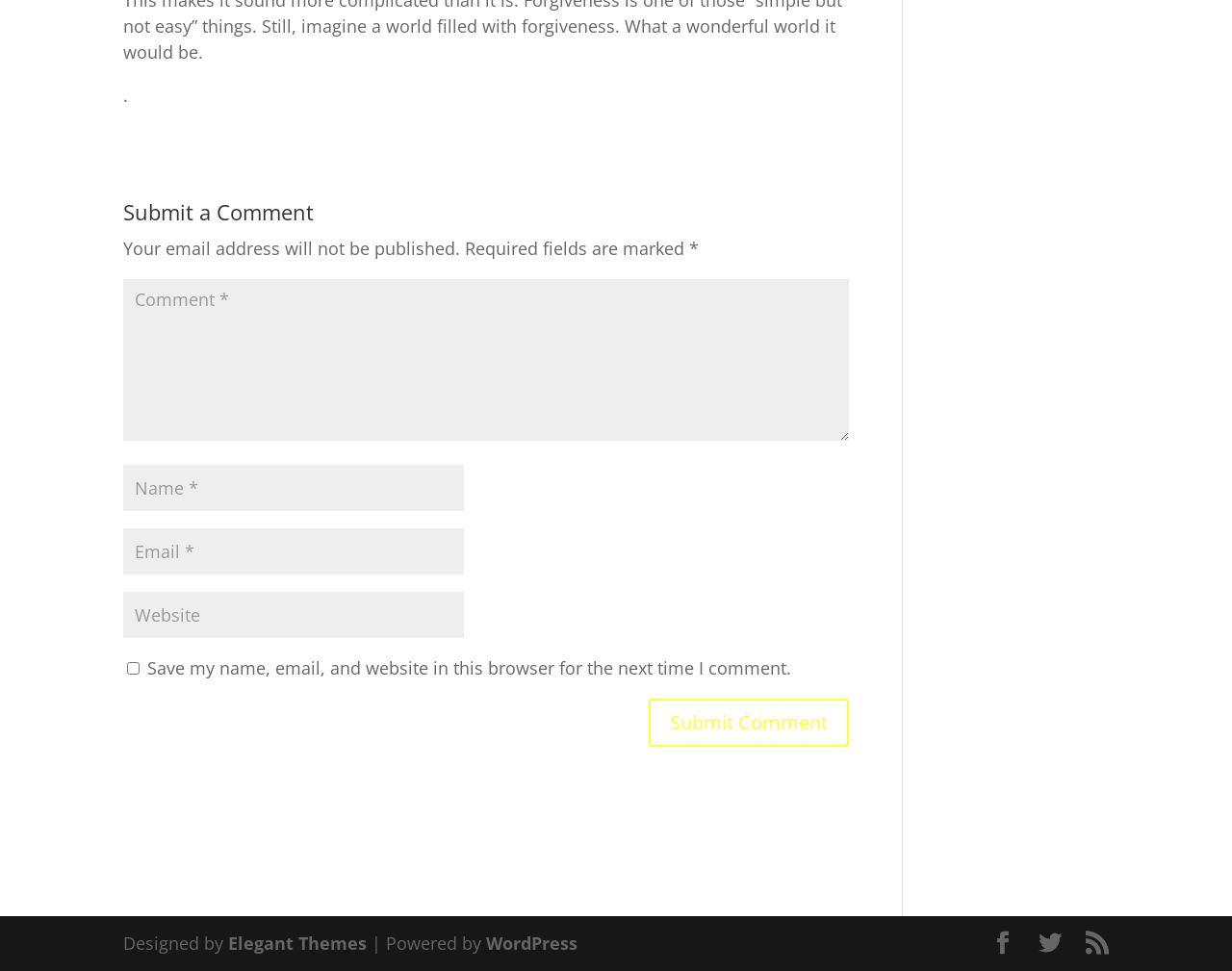Determine the bounding box coordinates for the HTML element described here: "Elegant Themes".

[0.185, 0.96, 0.298, 0.983]